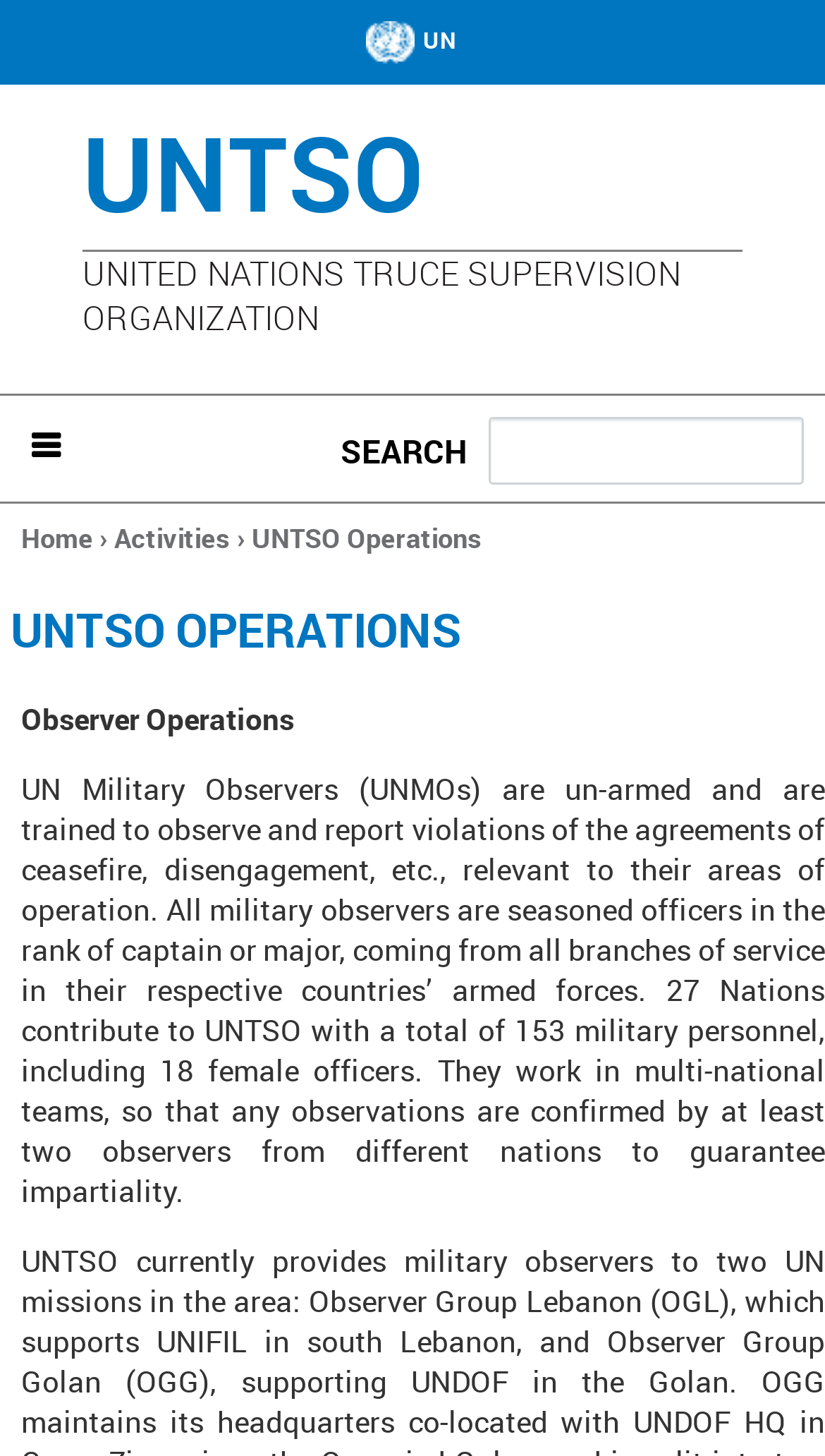Using the information in the image, give a comprehensive answer to the question: 
What is the purpose of the search function?

The search function is likely used to search for specific content or information within the website, as indicated by the heading element with the text 'SEARCH' and the textbox element with the placeholder text 'Search'.